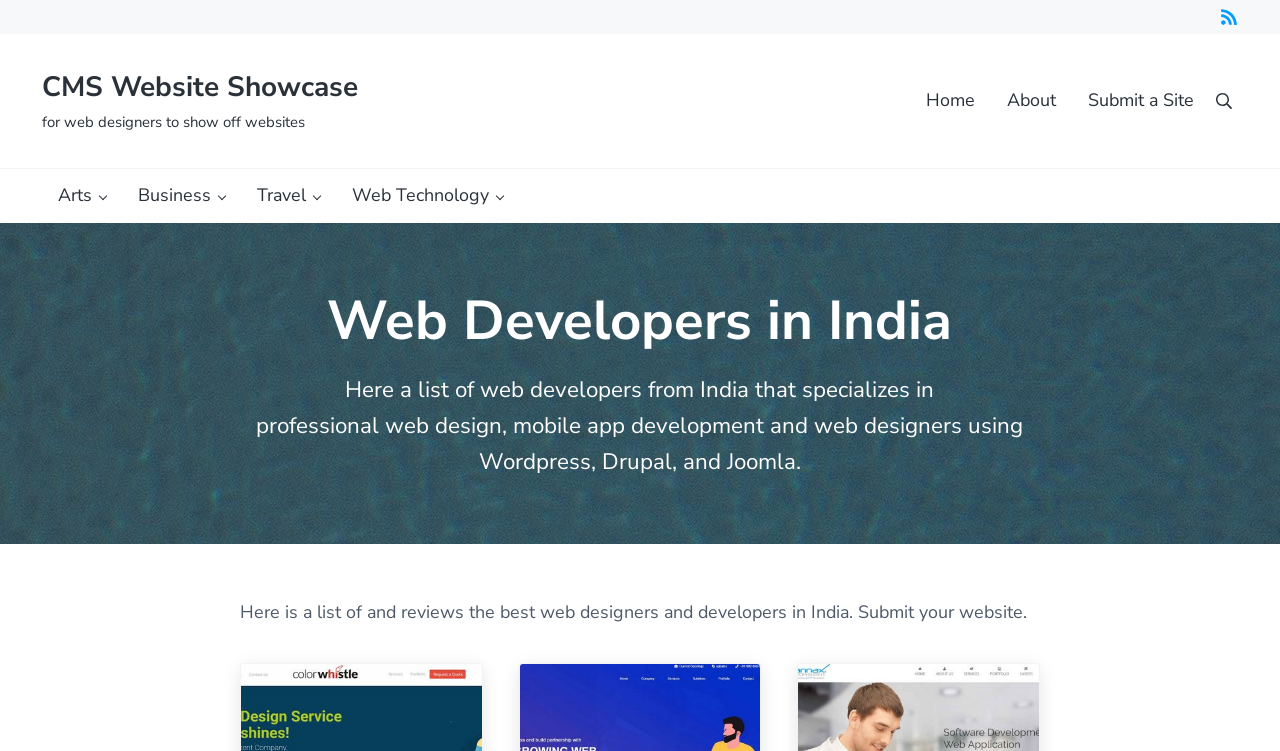Could you locate the bounding box coordinates for the section that should be clicked to accomplish this task: "click the 'CMS Website Showcase' link".

[0.032, 0.091, 0.279, 0.141]